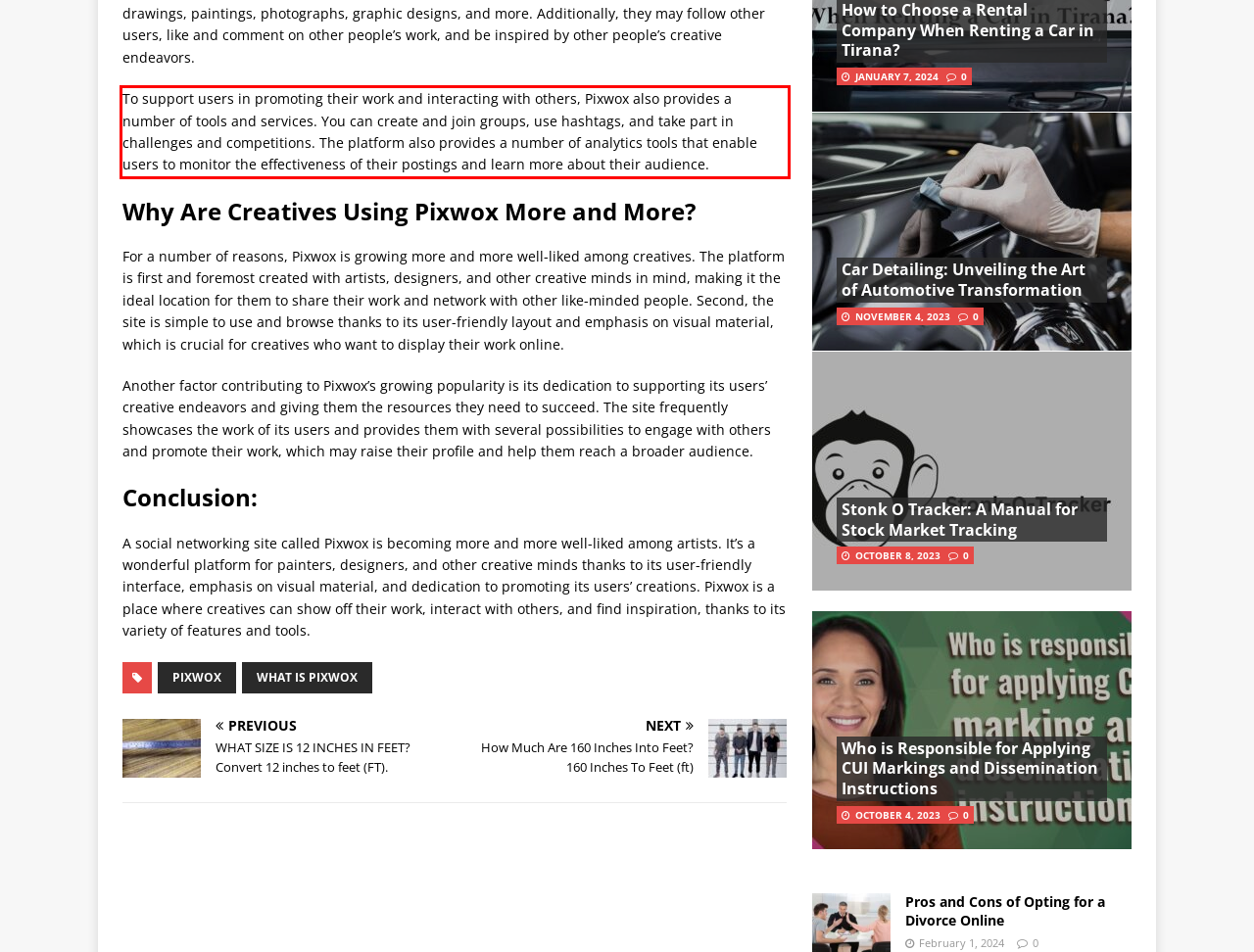Observe the screenshot of the webpage, locate the red bounding box, and extract the text content within it.

To support users in promoting their work and interacting with others, Pixwox also provides a number of tools and services. You can create and join groups, use hashtags, and take part in challenges and competitions. The platform also provides a number of analytics tools that enable users to monitor the effectiveness of their postings and learn more about their audience.